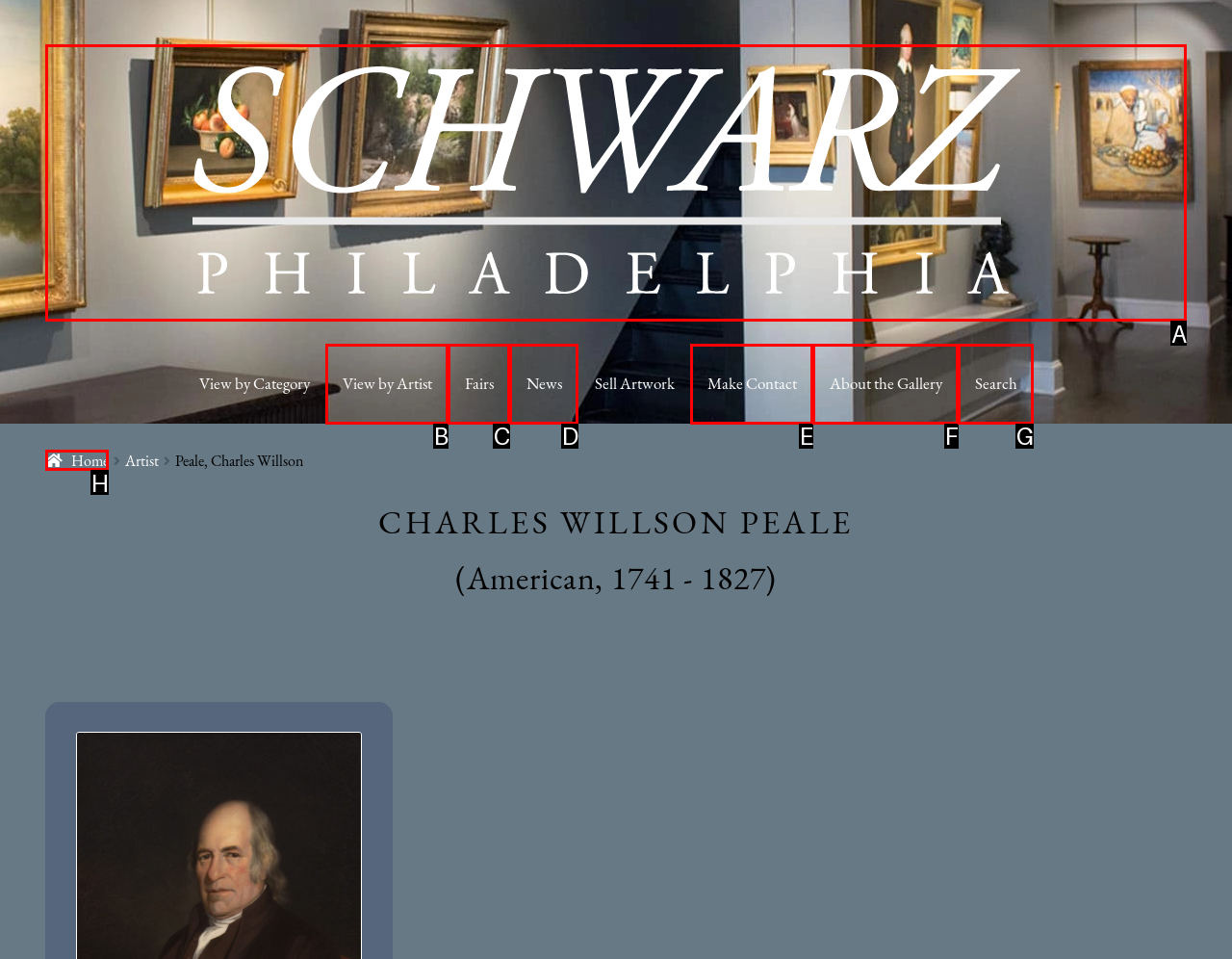Identify which HTML element to click to fulfill the following task: go to Schwarz Gallery. Provide your response using the letter of the correct choice.

A